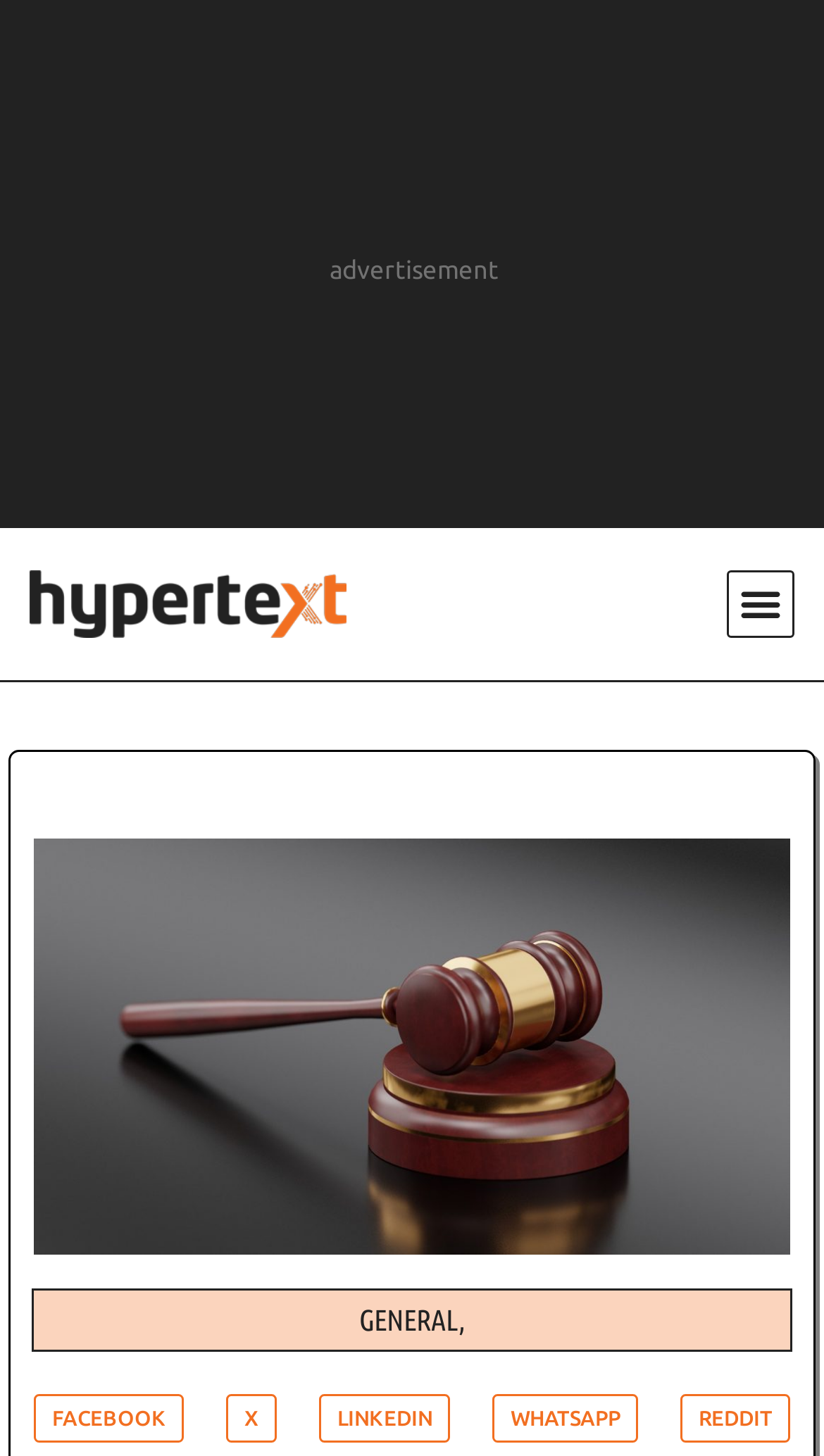Offer a comprehensive description of the webpage’s content and structure.

The webpage is about Julian Assange, the founder of Wikileaks, and his current situation. At the top of the page, there is an advertisement banner. Below the advertisement, there are three navigation elements: a link, a menu toggle button, and another link labeled "GENERAL". 

On the bottom of the page, there are five social media sharing buttons, each with its respective icon and label: Facebook, Twitter, LinkedIn, WhatsApp, and Reddit. These buttons are aligned horizontally and take up most of the width of the page. 

The main content of the webpage is not explicitly described in the accessibility tree, but based on the meta description, it likely discusses Julian Assange's imprisonment in the UK and his potential extradition to the US.